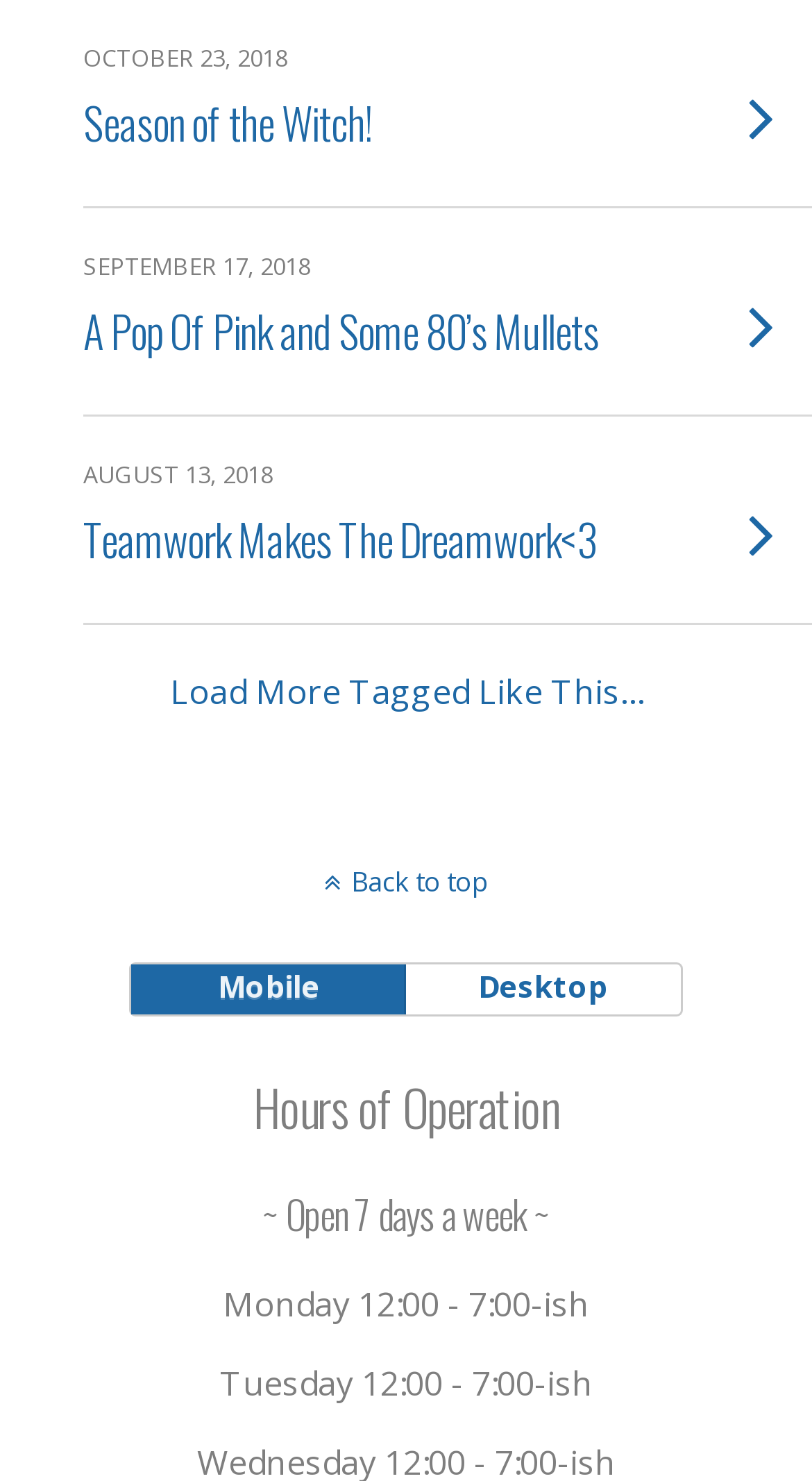Extract the bounding box coordinates for the UI element described as: "Challenges and Barriers".

None